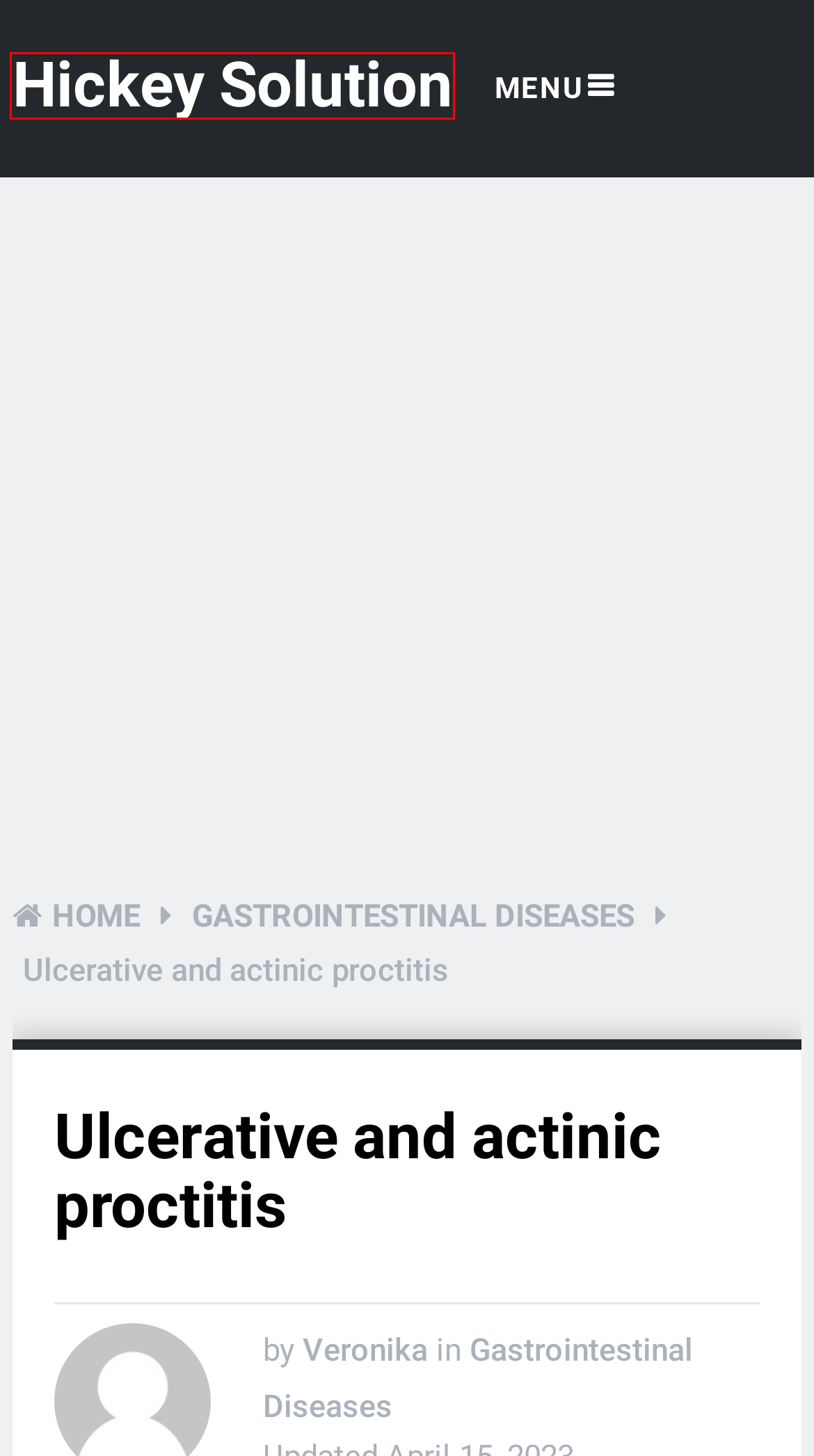Examine the screenshot of a webpage featuring a red bounding box and identify the best matching webpage description for the new page that results from clicking the element within the box. Here are the options:
A. Gastrointestinal Diseases - Hickey Solution
B. Others - Hickey Solution
C. Diarrhea forms and classification according to duration - Hickey Solution
D. Polyps of the uterus - Hickey Solution
E. Inguinal hernia: symptoms, complications and surgical intervention - Hickey Solution
F. Colon tumor - Hickey Solution
G. Welcome To Hickey Solution - Hickey Solution
H. Hickey Solution: All about Health, Beauty and Positivity

H